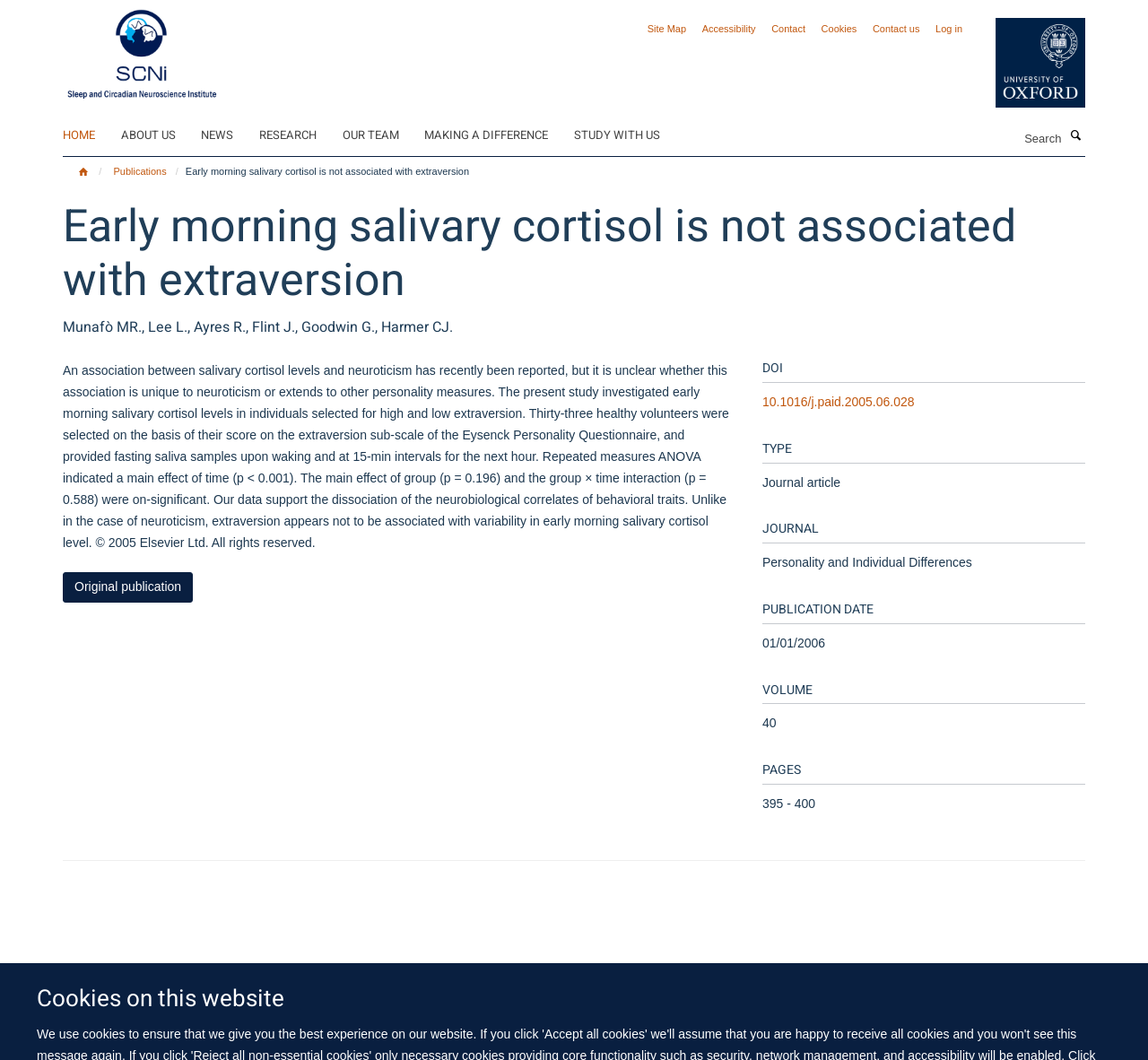Please locate the bounding box coordinates of the element that should be clicked to achieve the given instruction: "Contact the university".

[0.844, 0.017, 0.945, 0.102]